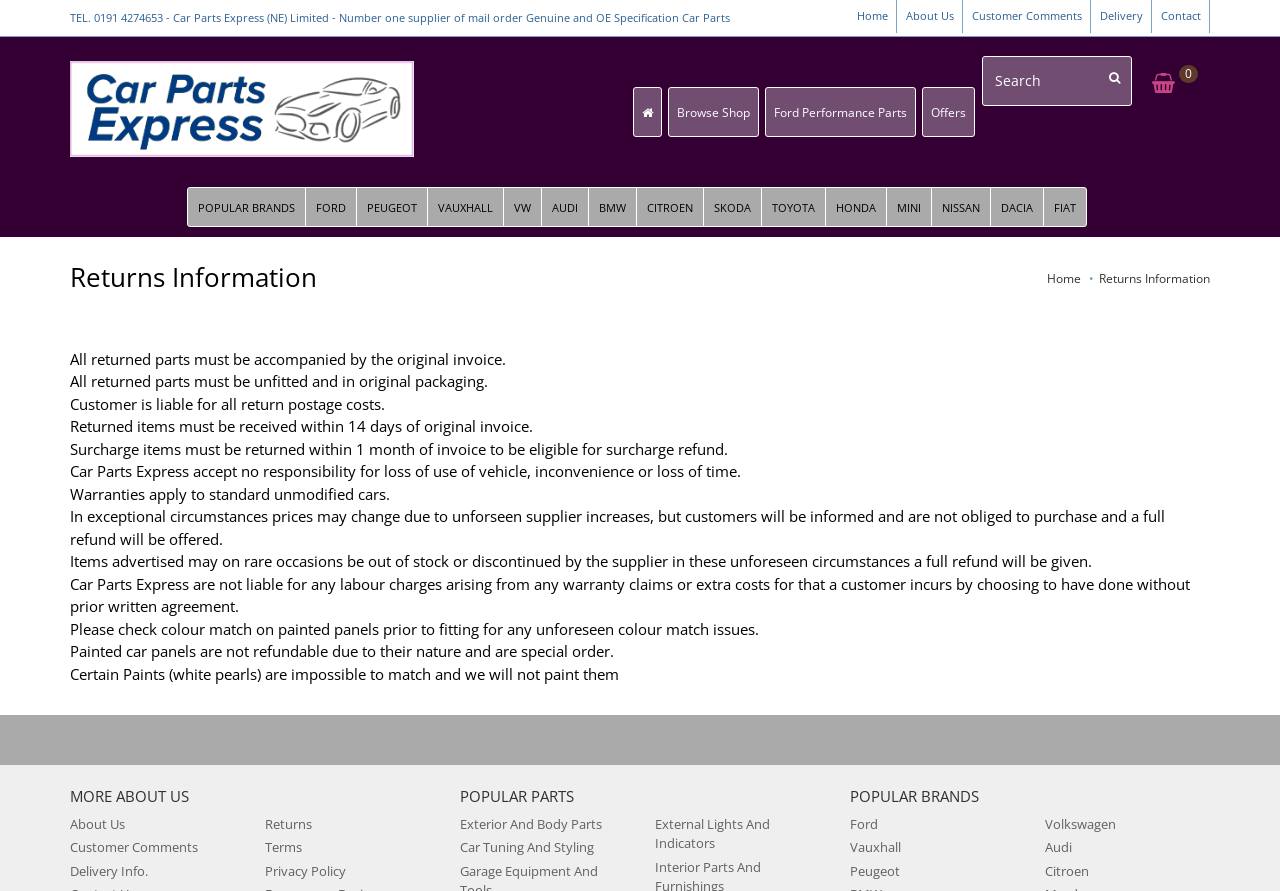Provide the bounding box coordinates in the format (top-left x, top-left y, bottom-right x, bottom-right y). All values are floating point numbers between 0 and 1. Determine the bounding box coordinate of the UI element described as: Returns Information

[0.859, 0.303, 0.945, 0.322]